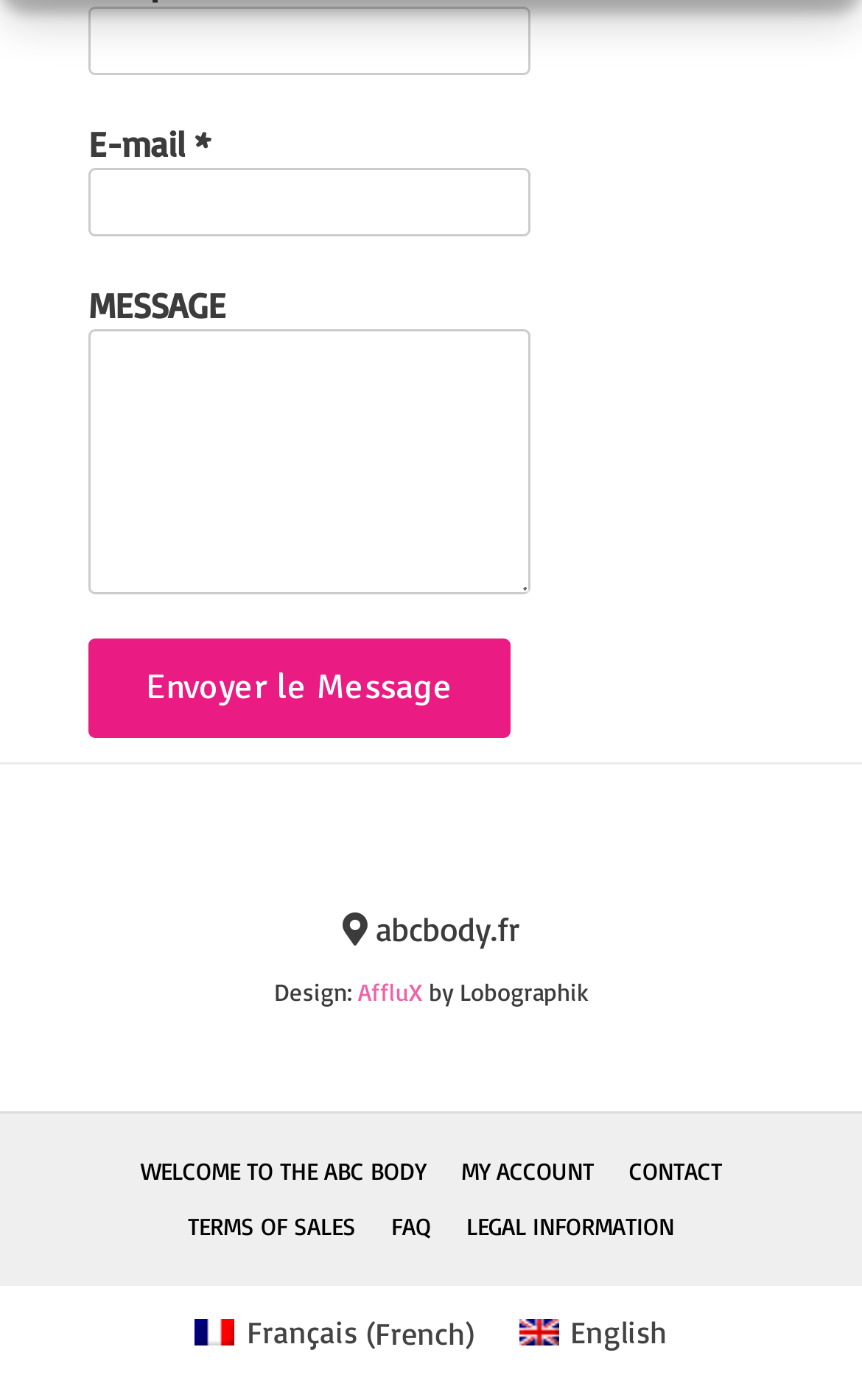What is the purpose of the button?
Using the picture, provide a one-word or short phrase answer.

Send Message